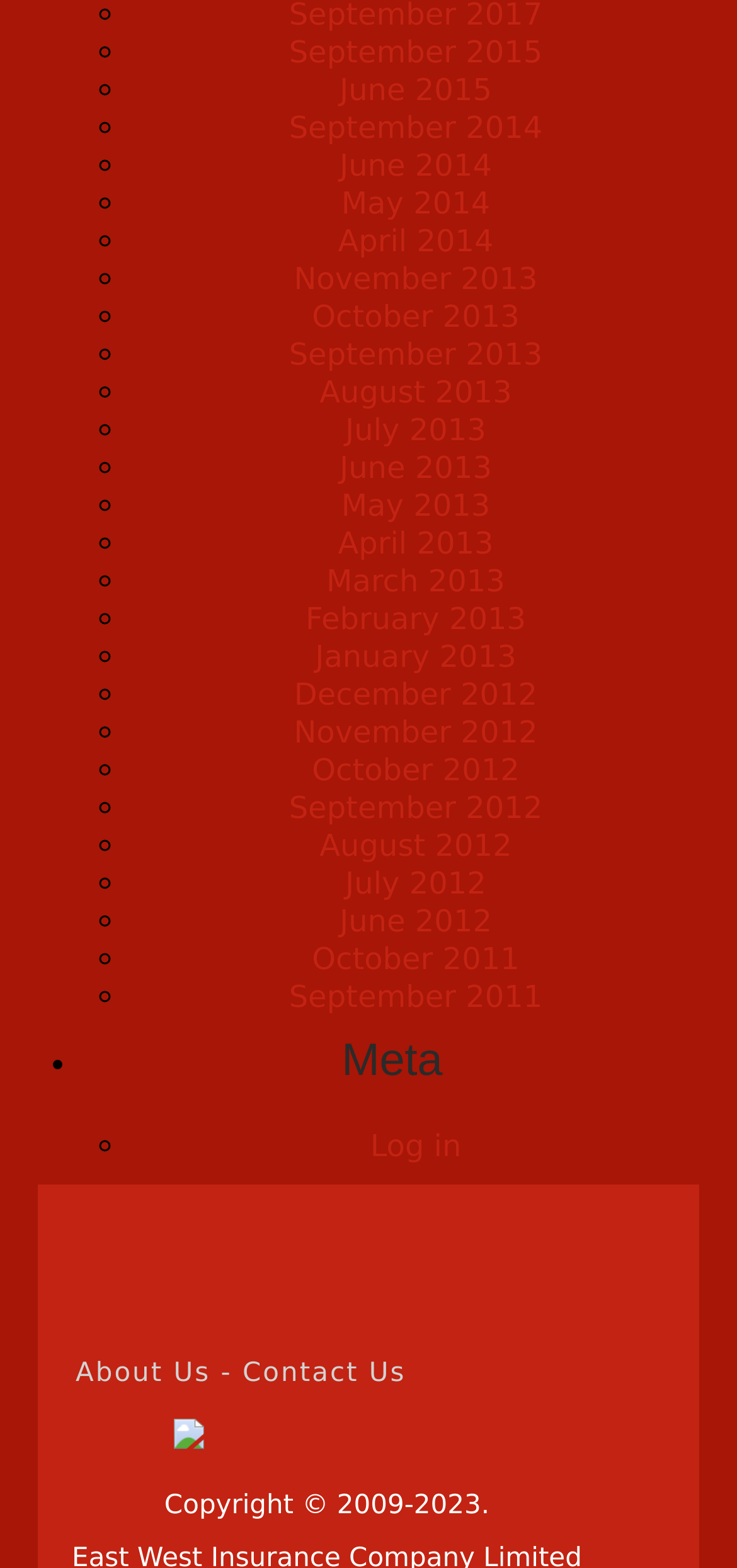Locate the bounding box coordinates of the clickable part needed for the task: "Click September 2015".

[0.392, 0.022, 0.736, 0.045]